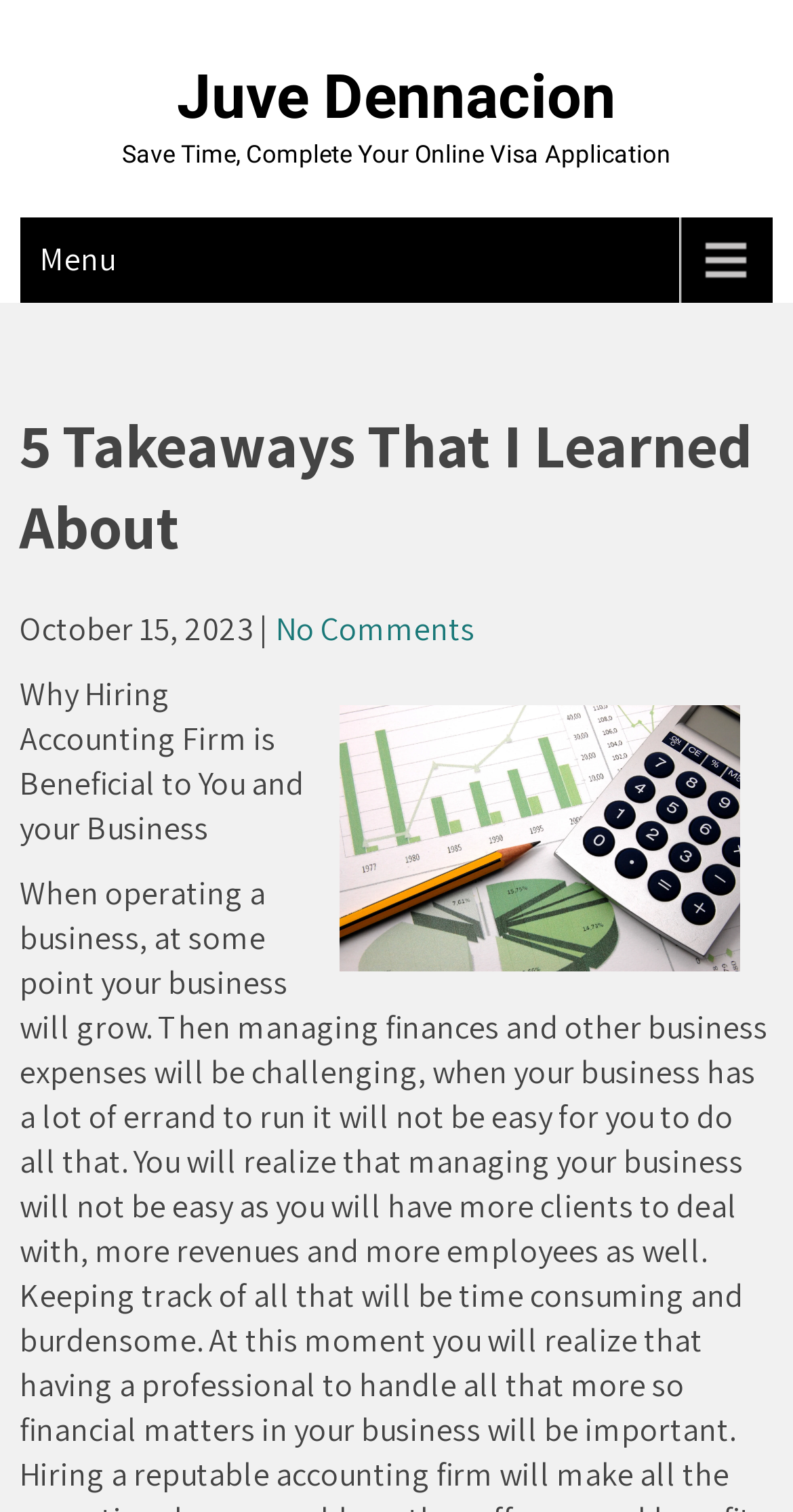Observe the image and answer the following question in detail: What is the purpose of the link 'Juve Dennacion'?

I inferred the purpose of the link 'Juve Dennacion' by considering its location at the top of the webpage, next to the main heading, and its text which matches the main heading. This suggests that it is a navigational link to a page related to Juve Dennacion.